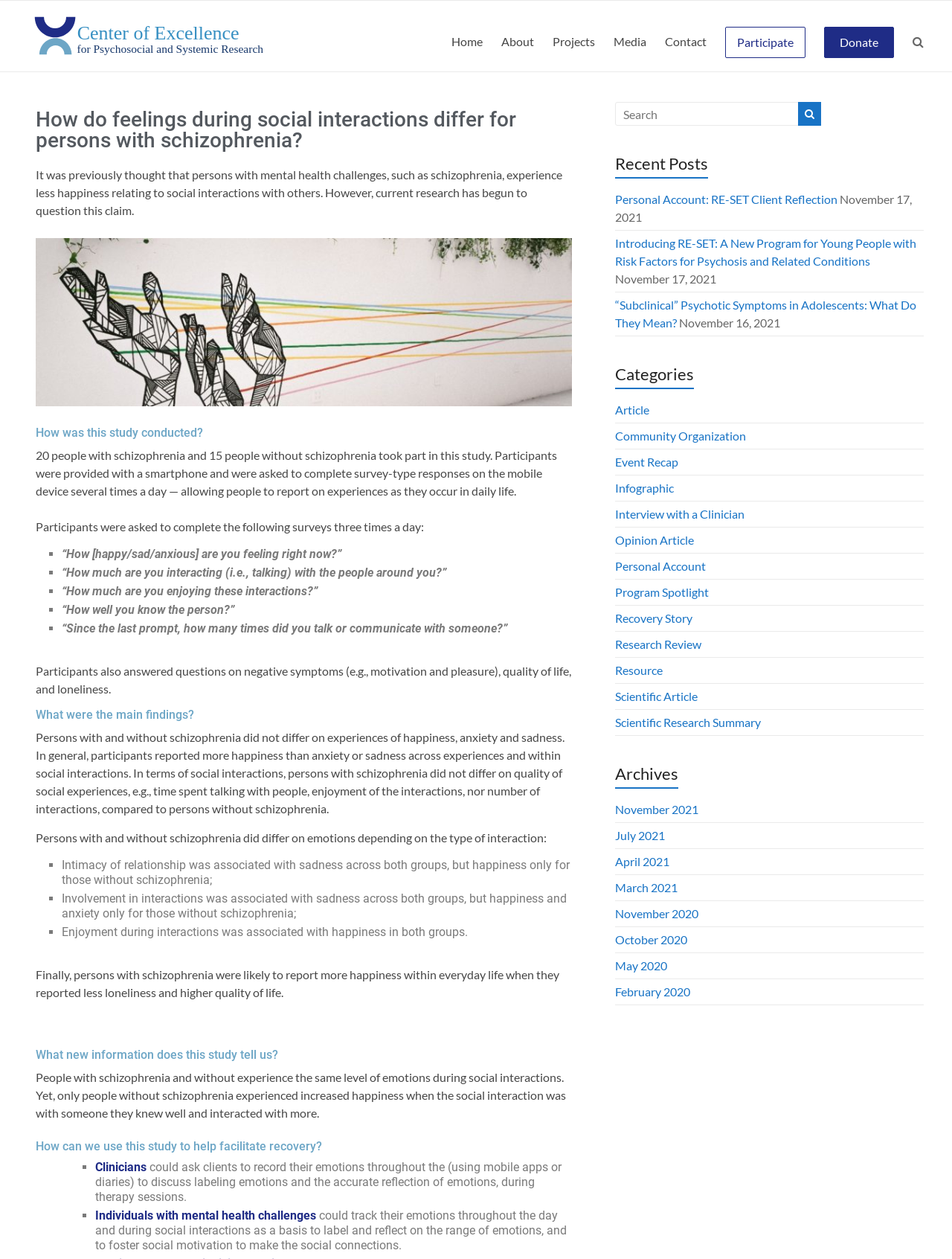Please identify the bounding box coordinates of the element I should click to complete this instruction: 'Click the 'Donate' link'. The coordinates should be given as four float numbers between 0 and 1, like this: [left, top, right, bottom].

[0.882, 0.025, 0.922, 0.043]